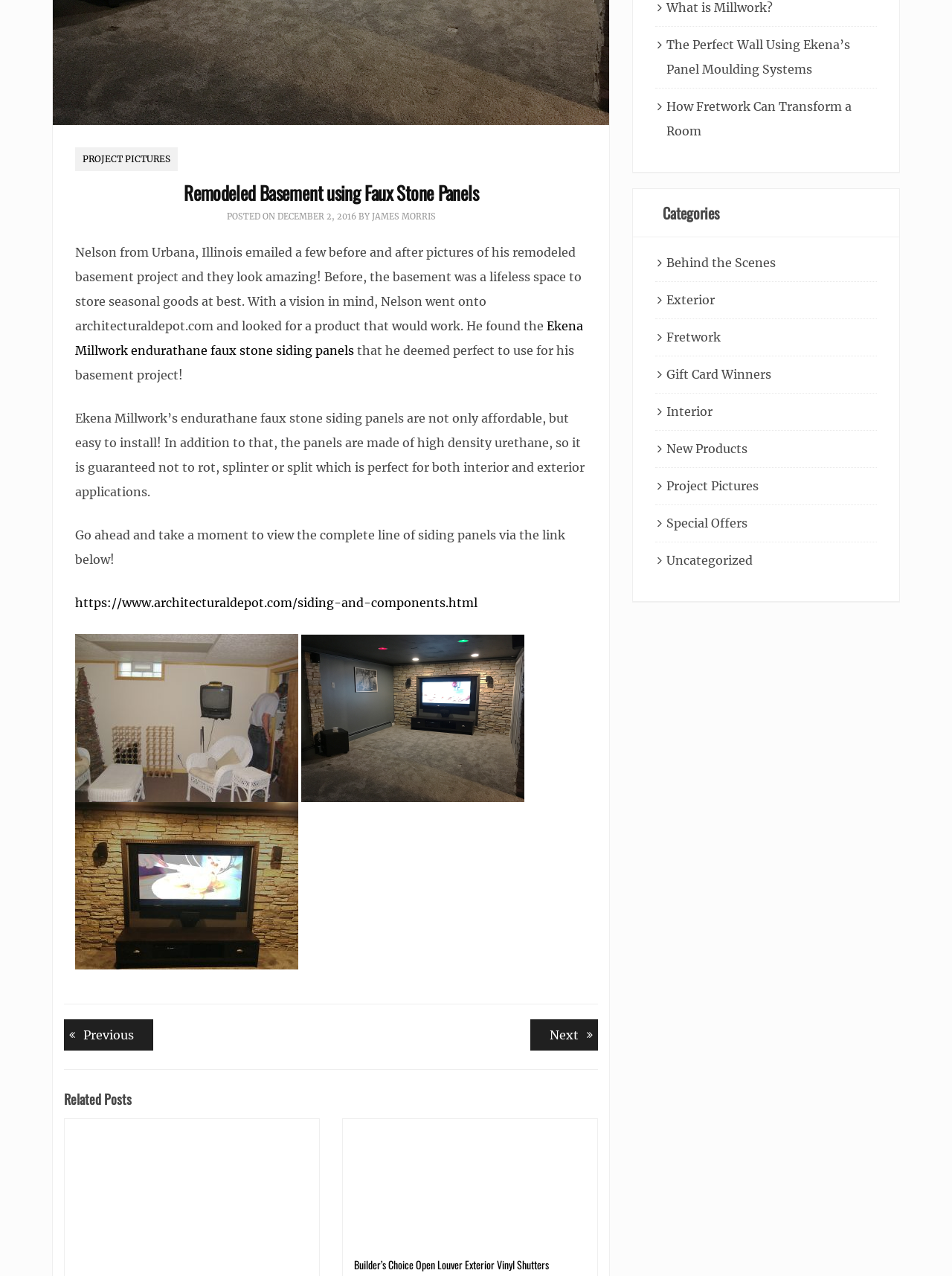Using the given description, provide the bounding box coordinates formatted as (top-left x, top-left y, bottom-right x, bottom-right y), with all values being floating point numbers between 0 and 1. Description: Behind the Scenes

[0.7, 0.2, 0.815, 0.212]